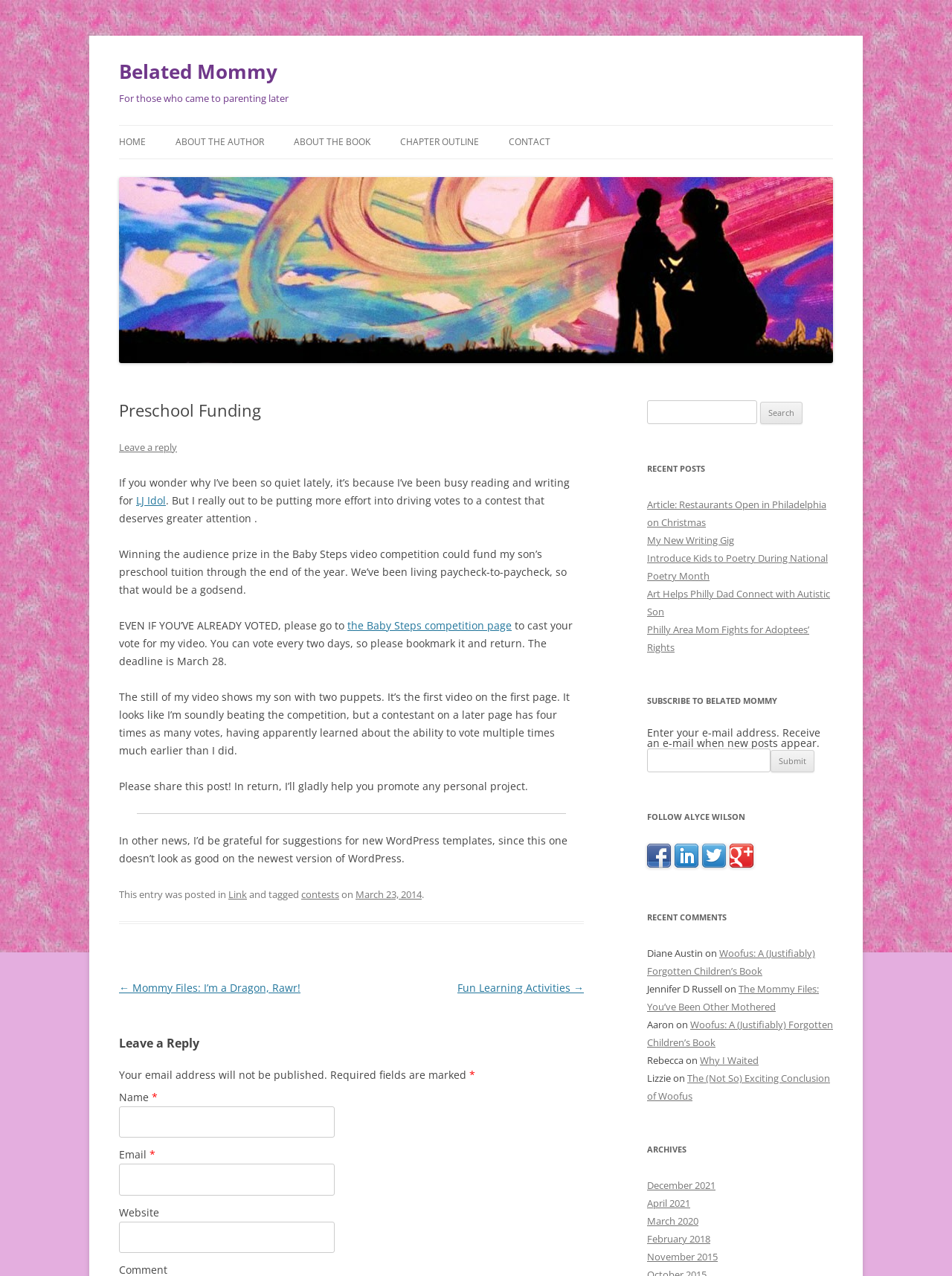Pinpoint the bounding box coordinates of the clickable element to carry out the following instruction: "Vote for the video in the Baby Steps competition."

[0.365, 0.484, 0.538, 0.495]